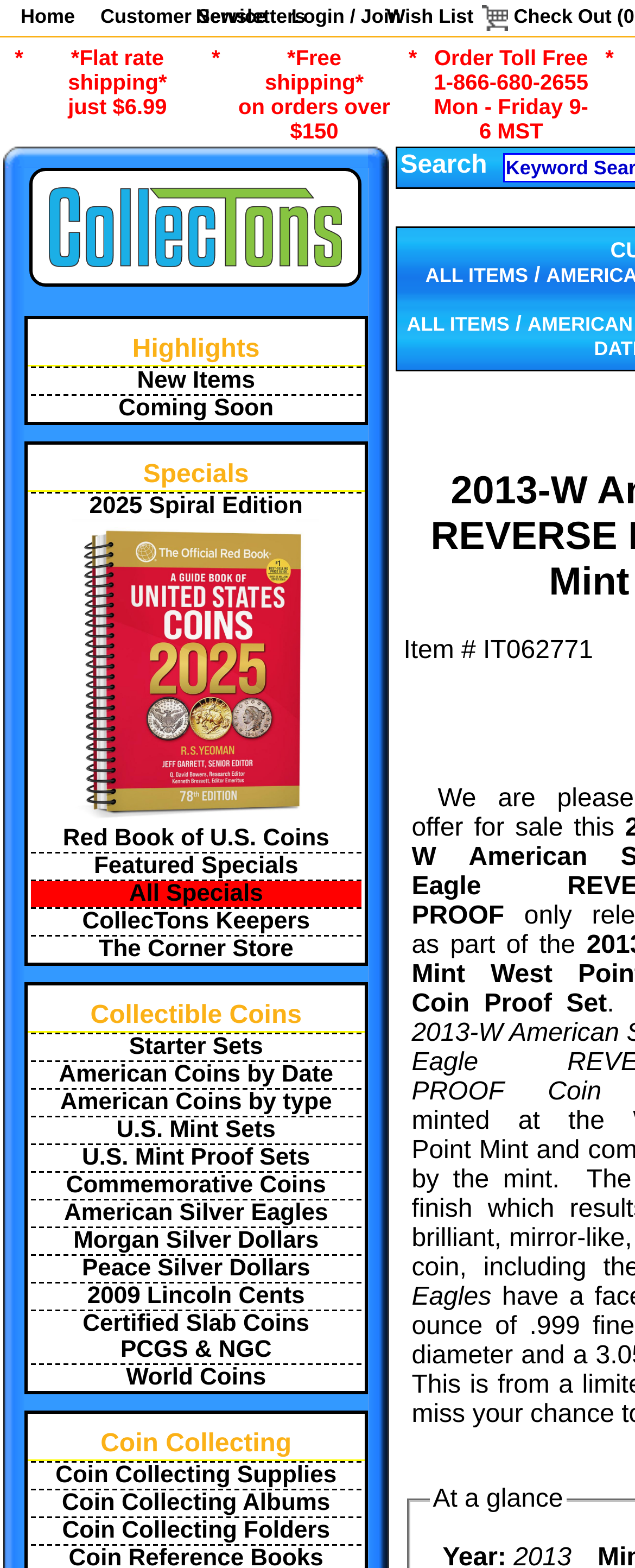Show the bounding box coordinates for the HTML element described as: "The Corner Store".

[0.049, 0.596, 0.569, 0.614]